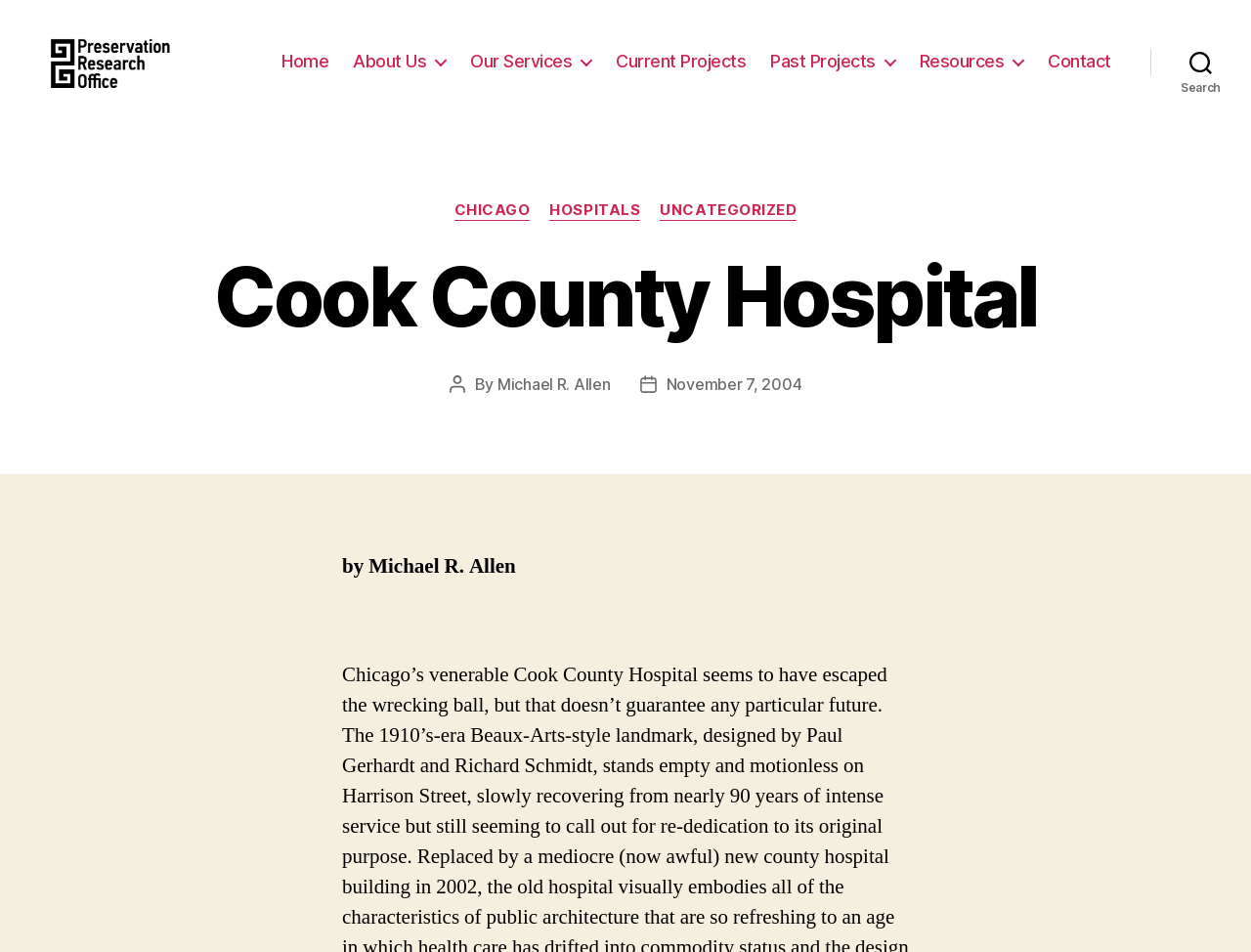Please predict the bounding box coordinates (top-left x, top-left y, bottom-right x, bottom-right y) for the UI element in the screenshot that fits the description: November 7, 2004

[0.532, 0.414, 0.641, 0.435]